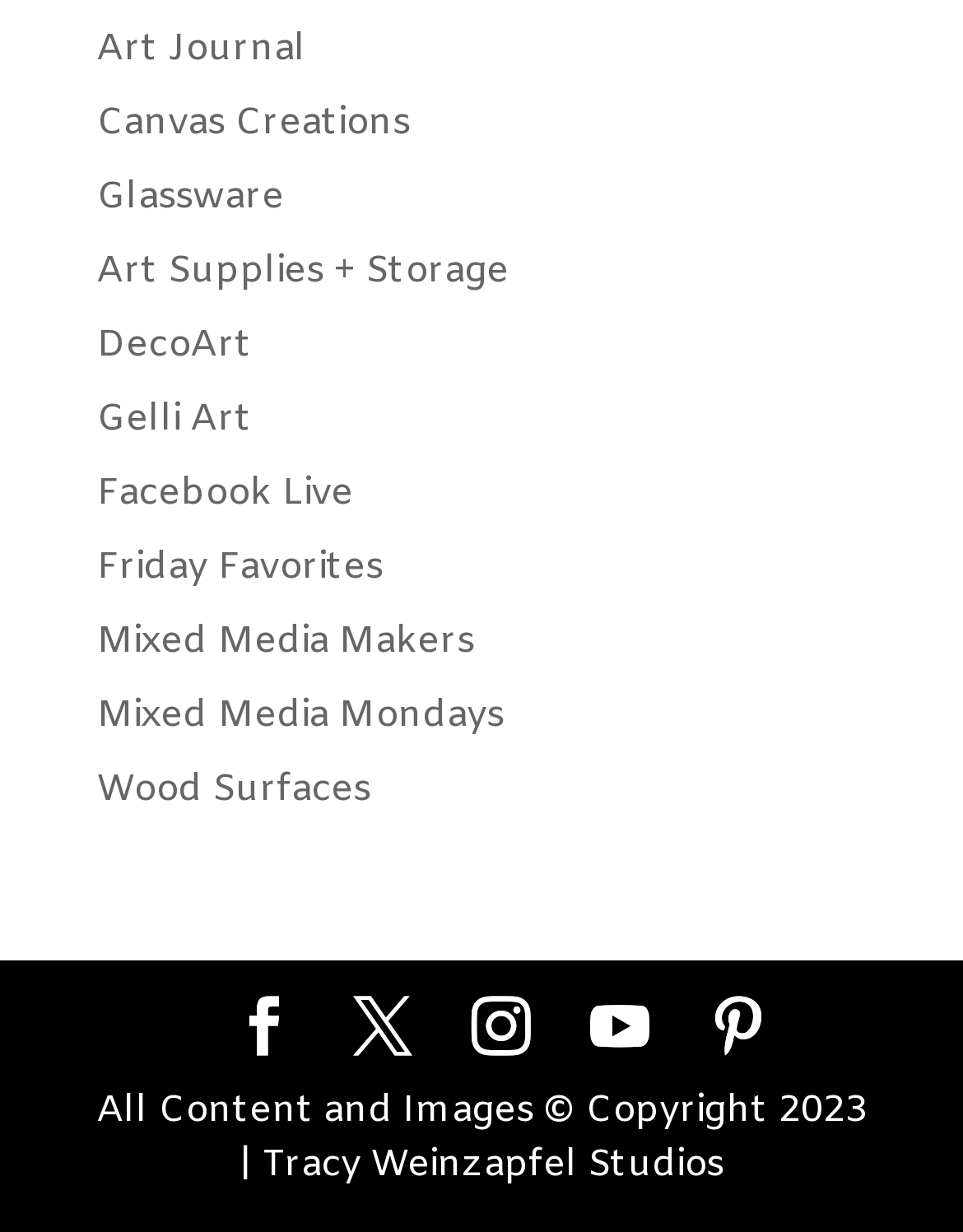What is the copyright information?
Using the visual information from the image, give a one-word or short-phrase answer.

2023 Tracy Weinzapfel Studios